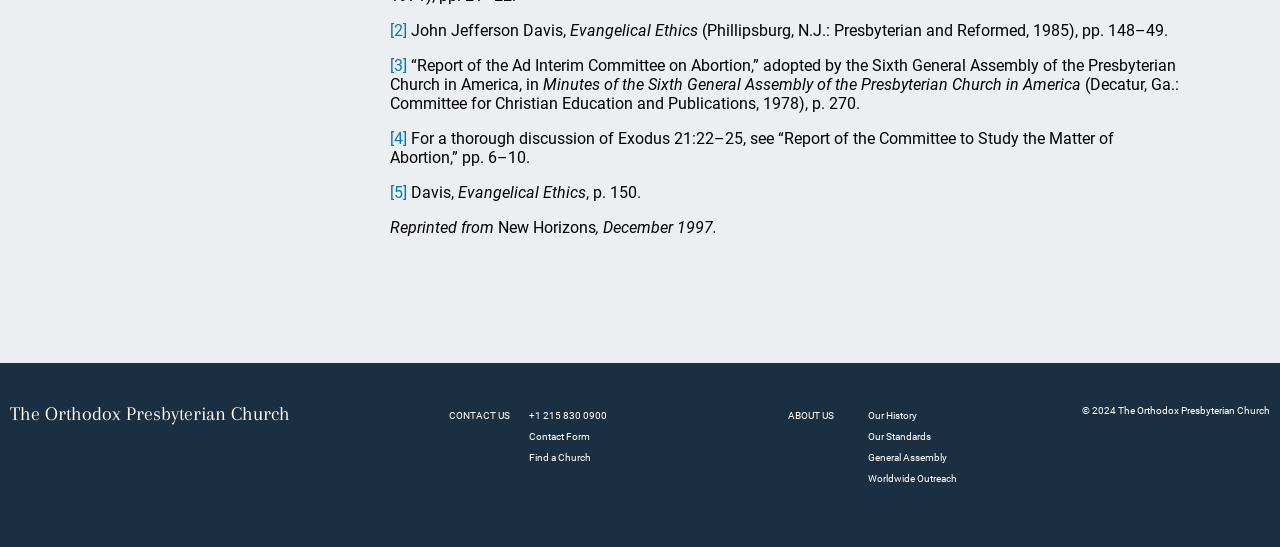What is the year of copyright mentioned on this webpage?
Examine the image and provide an in-depth answer to the question.

I found the year '2024' in the StaticText element with the text ' 2024 The Orthodox Presbyterian Church', which is likely the year of copyright.